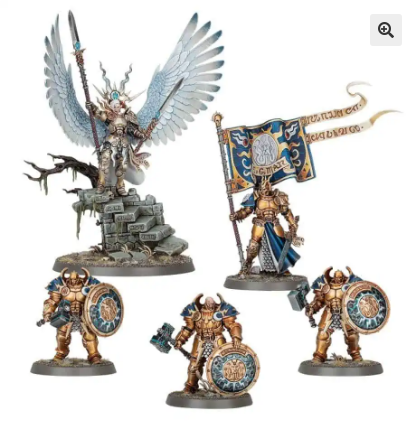Examine the image carefully and respond to the question with a detailed answer: 
What is the banner bearer proudly displaying?

One of the armored soldiers is standing prominently as a banner bearer, and this soldier is proudly displaying a flag embellished with emblems reflecting the faction's heritage, as mentioned in the caption.